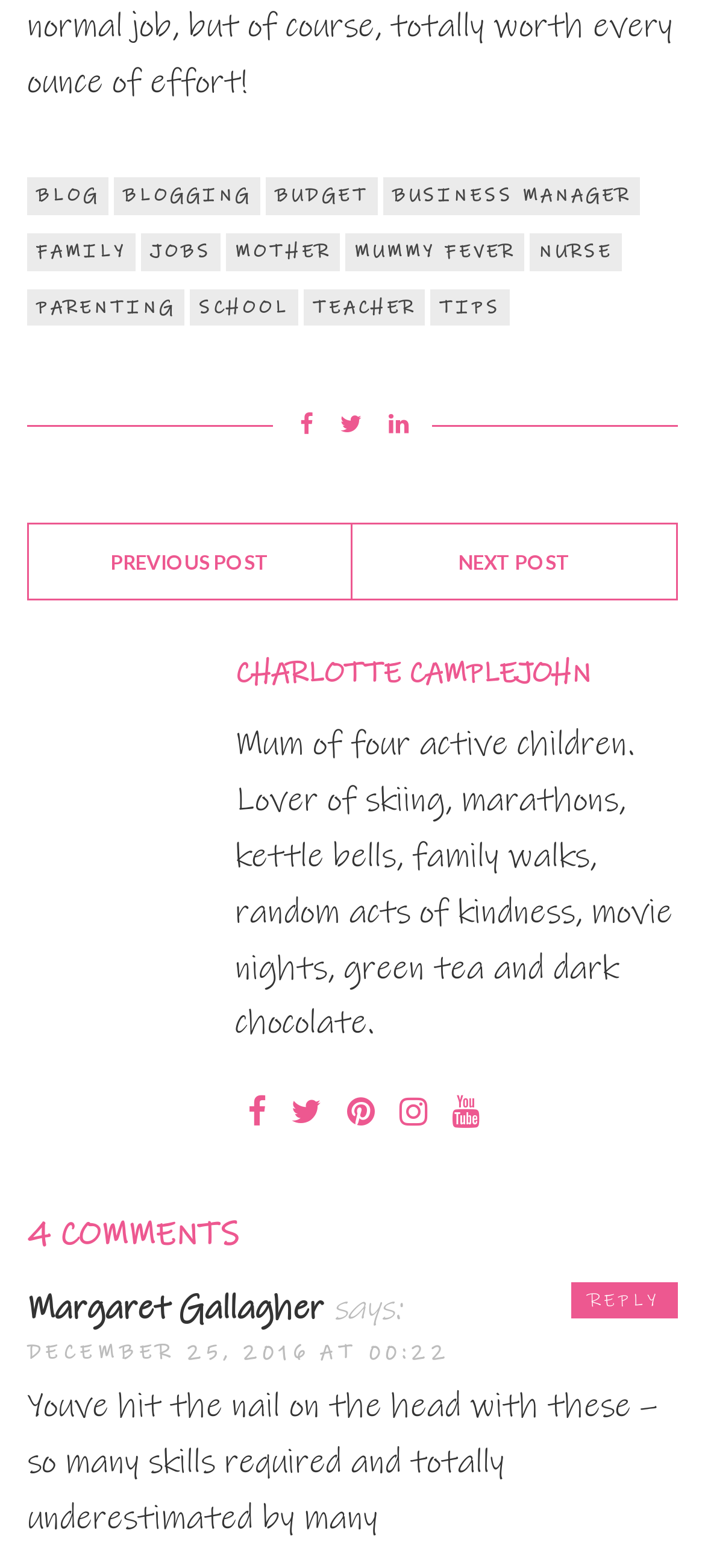How many comments are there on this blog post?
Answer the question using a single word or phrase, according to the image.

4